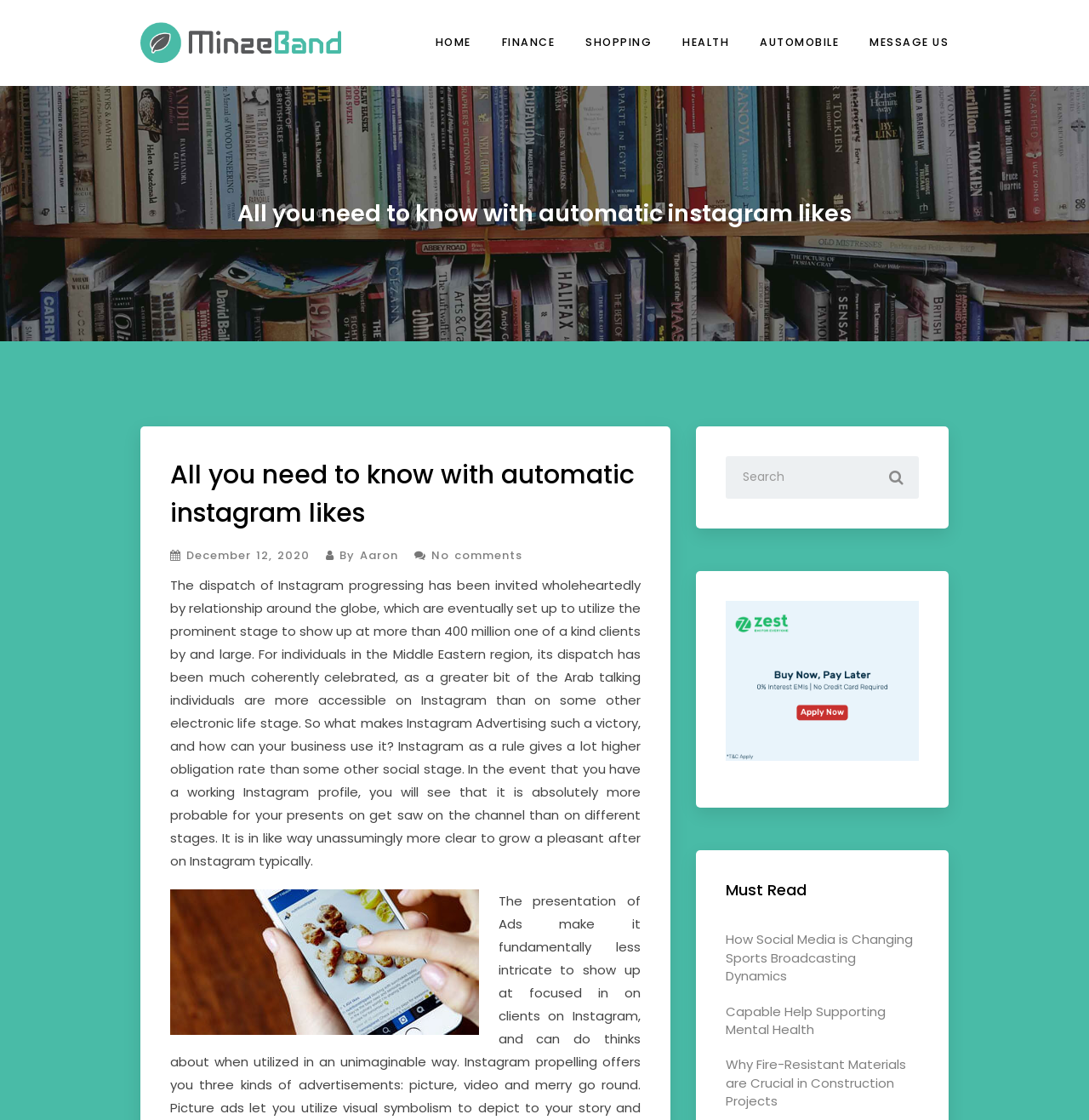What is the topic of the article?
Can you give a detailed and elaborate answer to the question?

Based on the webpage content, the topic of the article is about Instagram likes, specifically discussing the benefits of using Instagram for businesses and how it can help reach a larger audience.